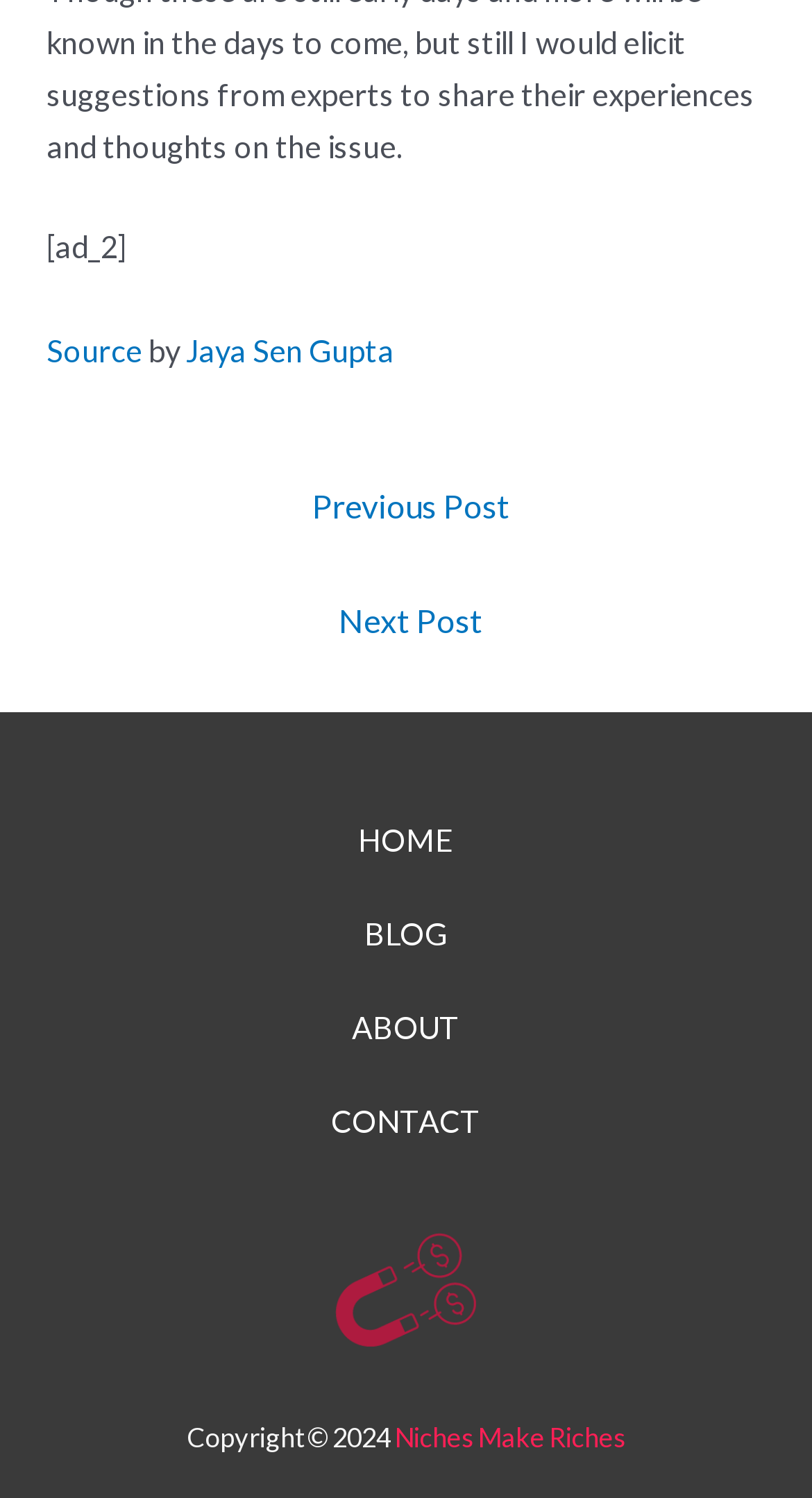Please provide the bounding box coordinates for the element that needs to be clicked to perform the instruction: "contact the website owner". The coordinates must consist of four float numbers between 0 and 1, formatted as [left, top, right, bottom].

[0.408, 0.718, 0.592, 0.78]